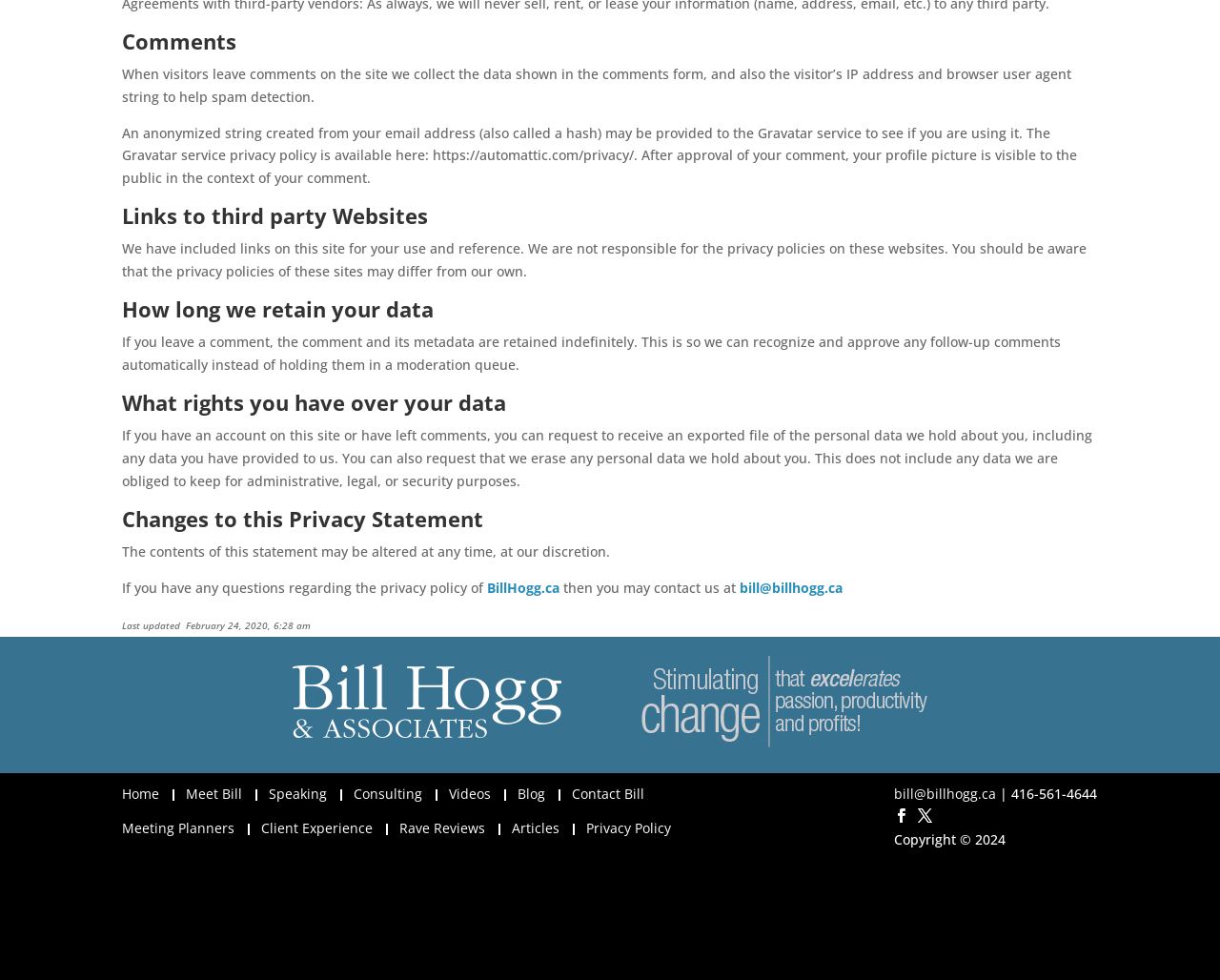Find the bounding box coordinates for the element described here: "Meeting Planners".

[0.1, 0.836, 0.192, 0.854]